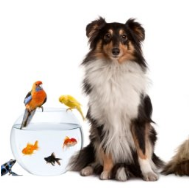Write a descriptive caption for the image, covering all notable aspects.

The image features a collie dog sitting calmly next to a fishbowl, creating a charming and harmonious scene. Inside the fishbowl, several goldfish swim gracefully, while colorful birds perch on the rim, adding vibrant splashes of color to the composition. This delightful gathering of animals showcases the theme of companionship among various pet species, emphasizing the playful interplay between land and water creatures. The overall atmosphere is warm and inviting, celebrating the joy of pet ownership.